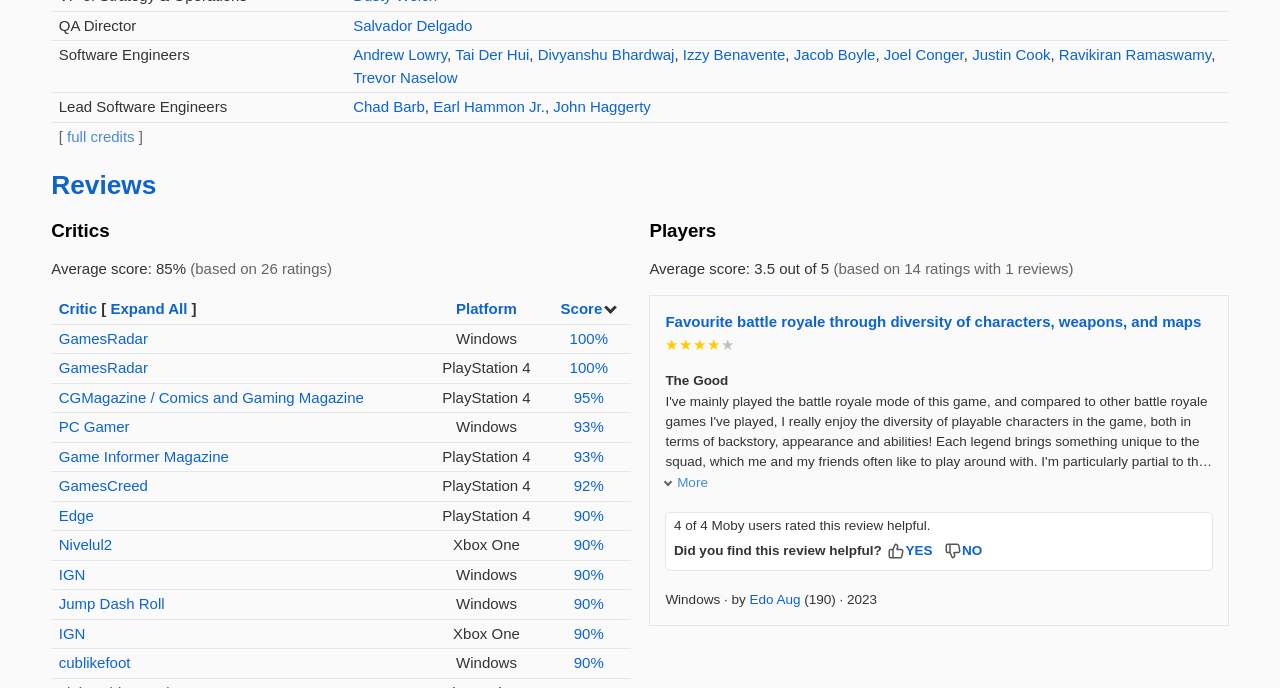What is the occupation of Salvador Delgado?
Answer the question with a single word or phrase by looking at the picture.

QA Director